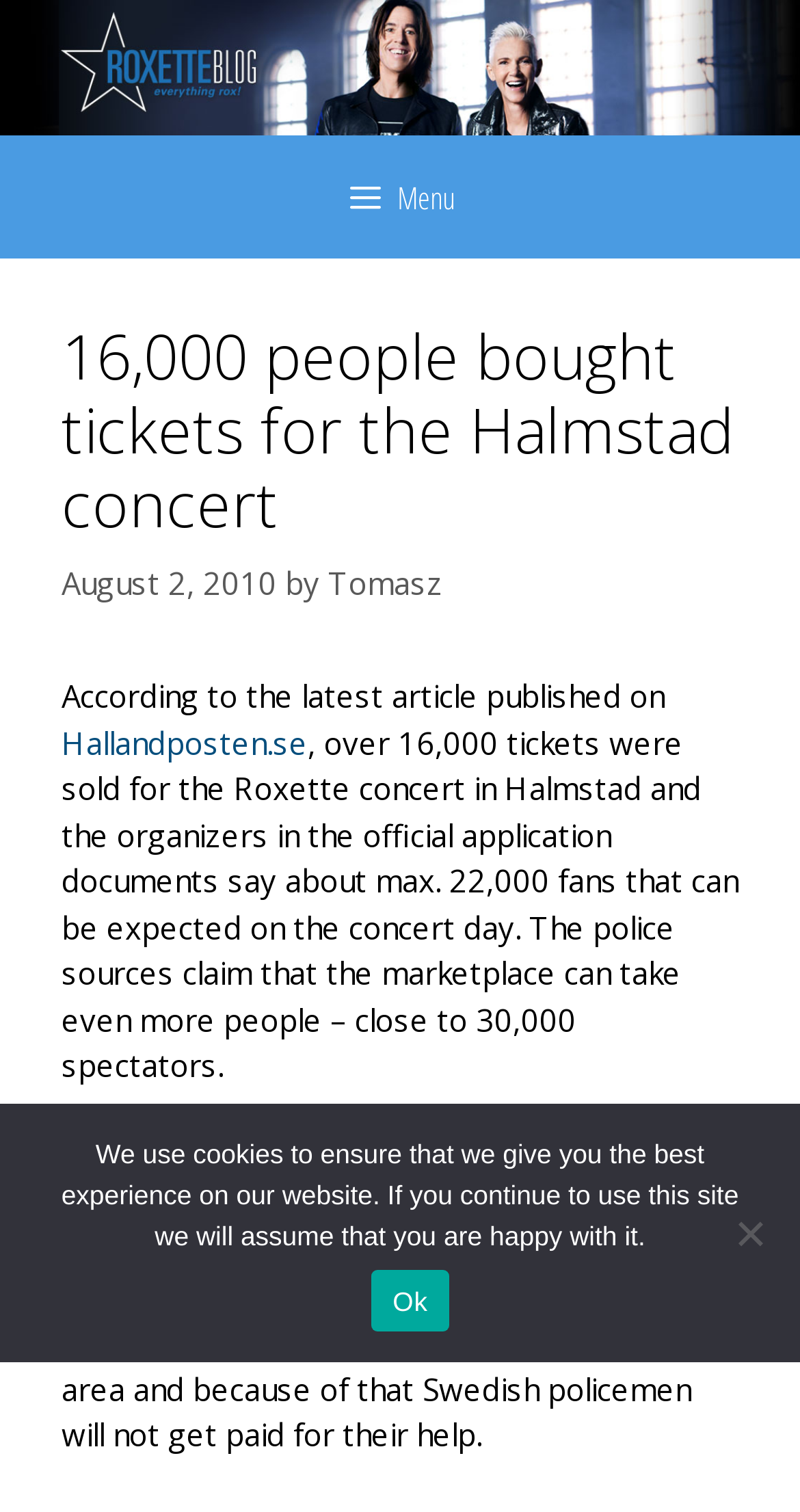Provide a one-word or short-phrase response to the question:
What is the capacity of the marketplace according to the police sources?

30,000